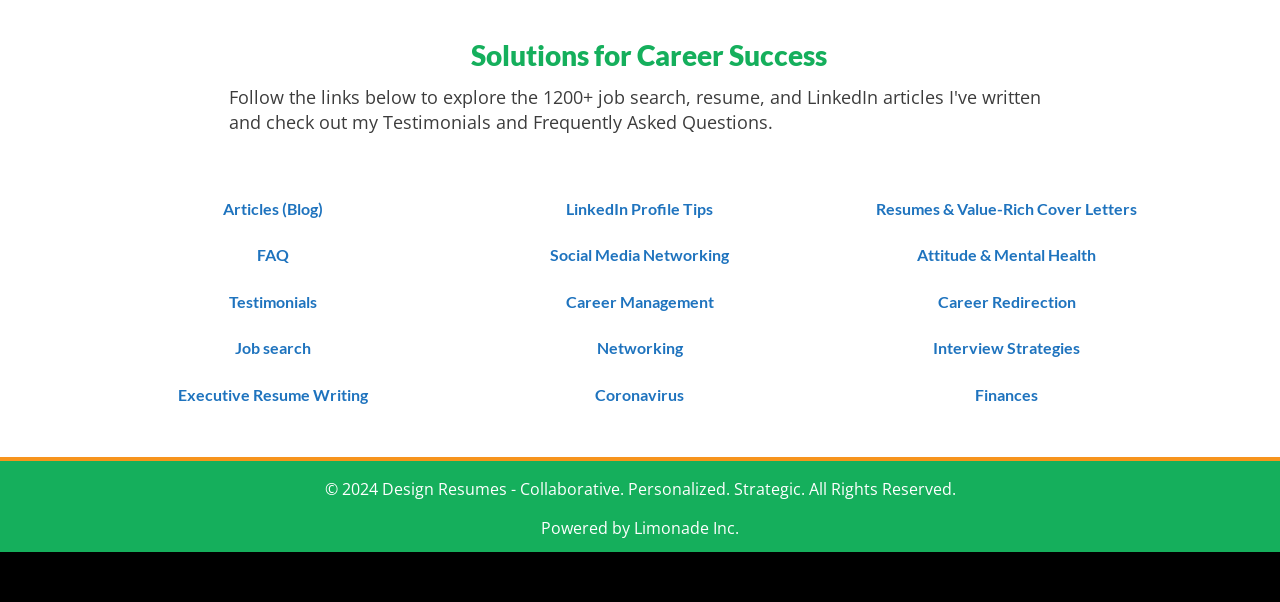What is the main topic of this webpage?
Answer with a single word or phrase by referring to the visual content.

Career Success